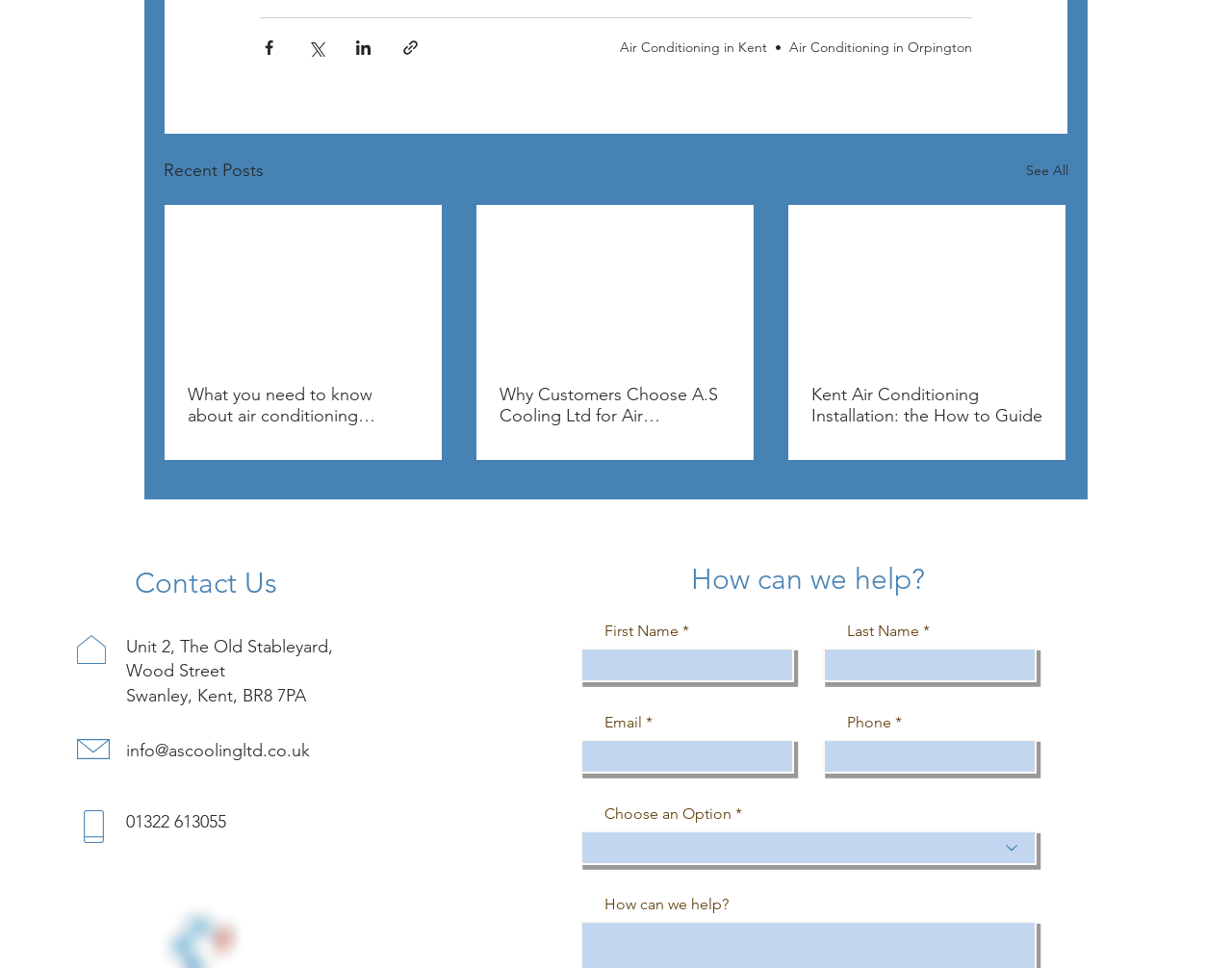Please identify the coordinates of the bounding box for the clickable region that will accomplish this instruction: "Share via Facebook".

[0.211, 0.04, 0.226, 0.058]